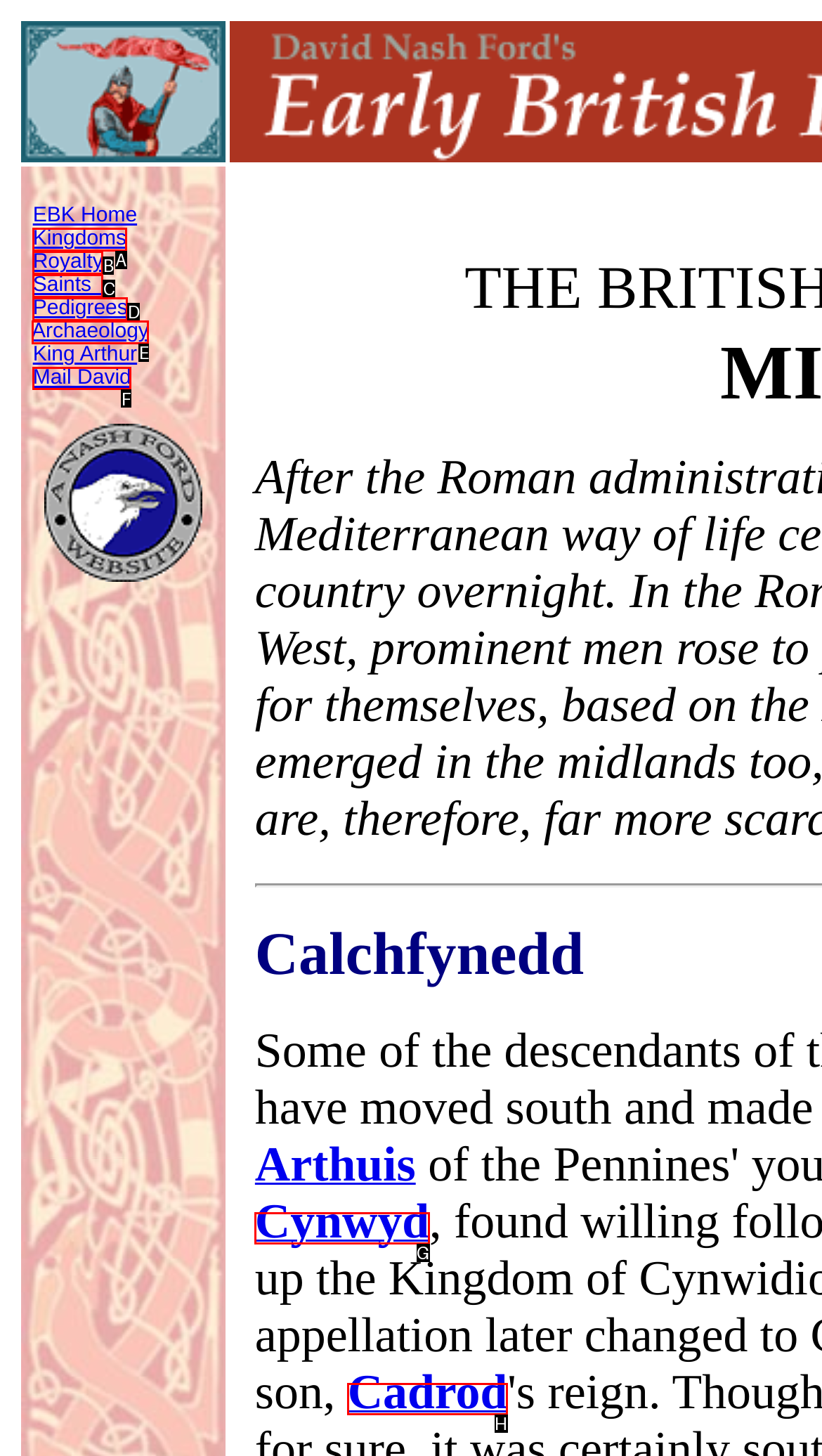Identify the HTML element that matches the description: Archaeology. Provide the letter of the correct option from the choices.

E